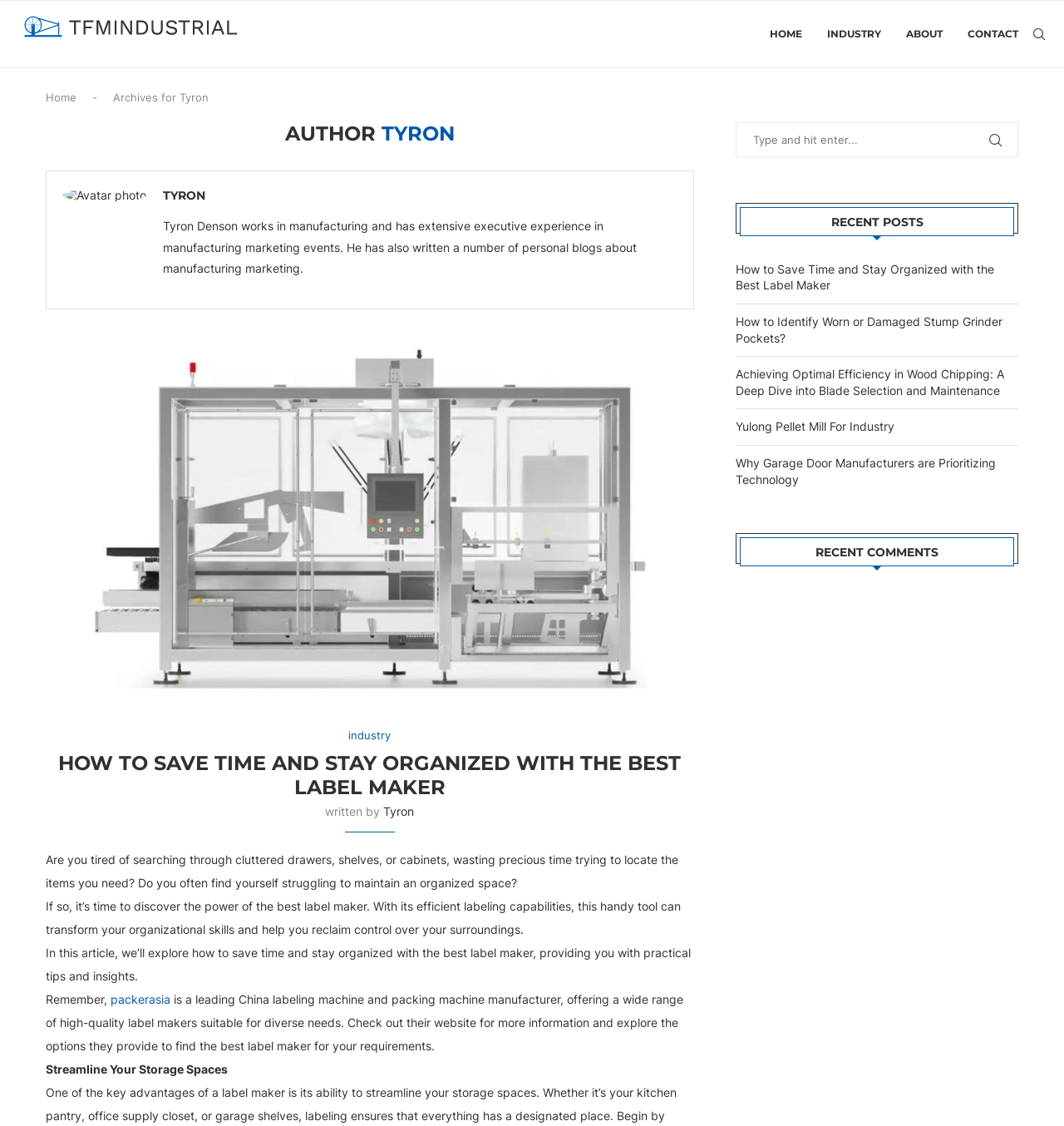Describe all visible elements and their arrangement on the webpage.

The webpage is about Tyron, an individual with extensive executive experience in manufacturing marketing. At the top, there is a navigation bar with links to "HOME", "INDUSTRY", "ABOUT", and "CONTACT". On the top-right corner, there is a search bar.

Below the navigation bar, there is a section with a heading "Archives for Tyron" and a link to "Home". This section also contains an image of an avatar photo.

The main content of the webpage is divided into several sections. The first section is about Tyron, with a heading "TYRON" and a brief description of his experience. There is also a link to his name.

The next section appears to be a blog post titled "8 Ways a Robotic Case Packer Can Improve Efficiency and Productivity". This section contains an image related to the topic and a link to the post.

Following this, there is another section with a heading "HOW TO SAVE TIME AND STAY ORGANIZED WITH THE BEST LABEL MAKER". This section contains a brief introduction to the topic, followed by several paragraphs of text discussing the benefits of using a label maker to stay organized.

On the right side of the webpage, there are three complementary sections. The first section contains a search bar. The second section is titled "RECENT POSTS" and lists several links to recent blog posts. The third section is titled "RECENT COMMENTS" but does not contain any comments.

Throughout the webpage, there are several links to other articles and websites, including "packerasia", a leading China labeling machine and packing machine manufacturer.